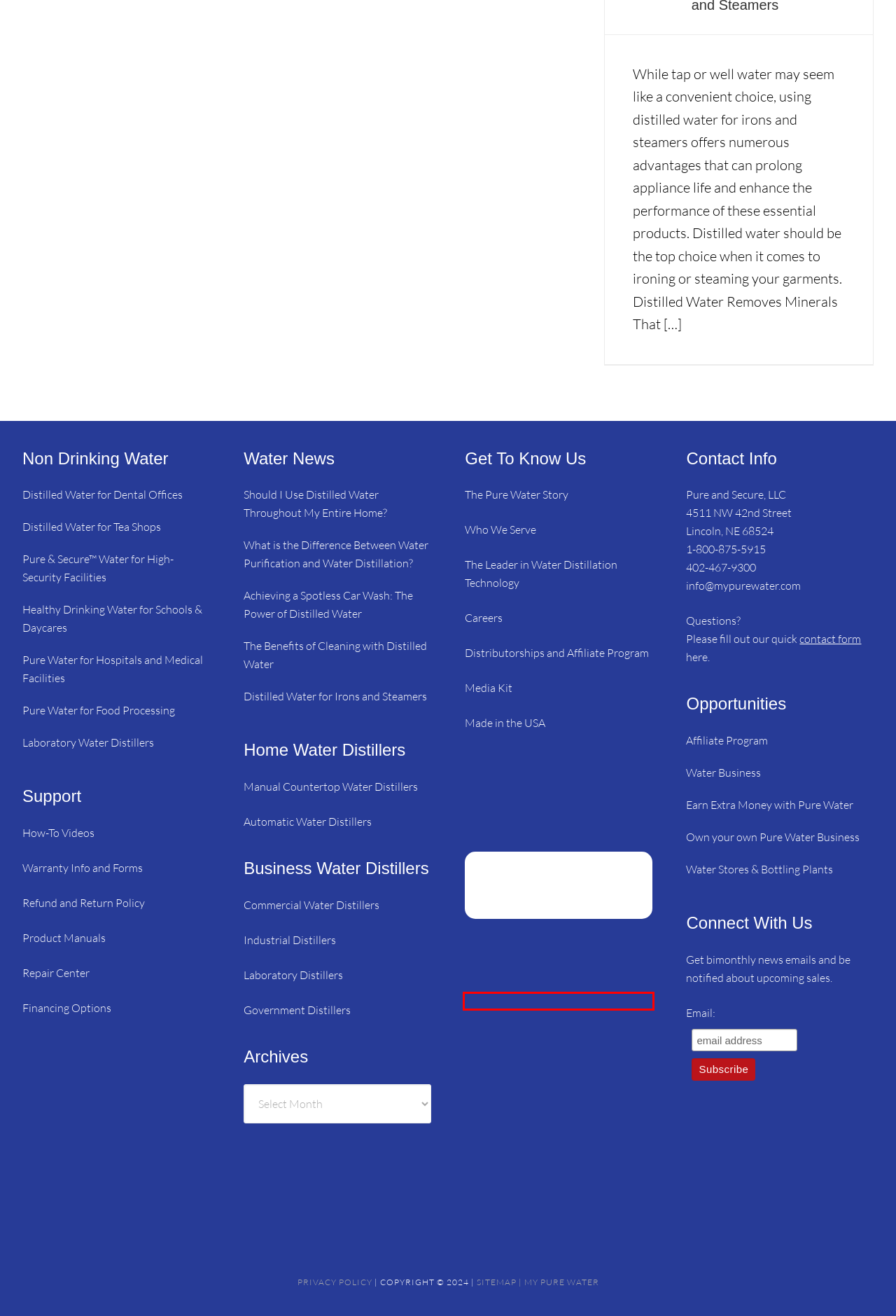You are looking at a screenshot of a webpage with a red bounding box around an element. Determine the best matching webpage description for the new webpage resulting from clicking the element in the red bounding box. Here are the descriptions:
A. Home - Water Quality Association
B. Pure Water - Business Opportunities for water distillers
C. How To Videos - My Pure Water
D. The Difference Between Water Purification and Water Distillation
E. Own or Expand your Business with a Pure Water Dealership
F. Earn Extra Money with Pure Water - My Pure Water
G. The Pure Water Story - My Pure Water
H. Corporate Style Sheet - My Pure Water

A